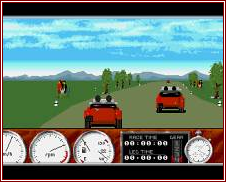Describe all the important aspects and features visible in the image.

The image depicts an engaging scene from the classic racing game "1000 Miglia." In the foreground, two red vintage cars are racing along a sunny, tree-lined road, reminiscent of the Italian countryside. The player’s view captures the perspective from behind the cars, showcasing their dynamic movement. The background features a clear blue sky dotted with fluffy clouds and distant mountains, enhancing the scenic appeal of the race. 

Beneath the road, various gauges and displays provide critical race information, including speed and time metrics, typically found in racing simulations. This screenshot captures a moment filled with excitement and nostalgia, evoking the thrill of competition in a retro gaming experience.